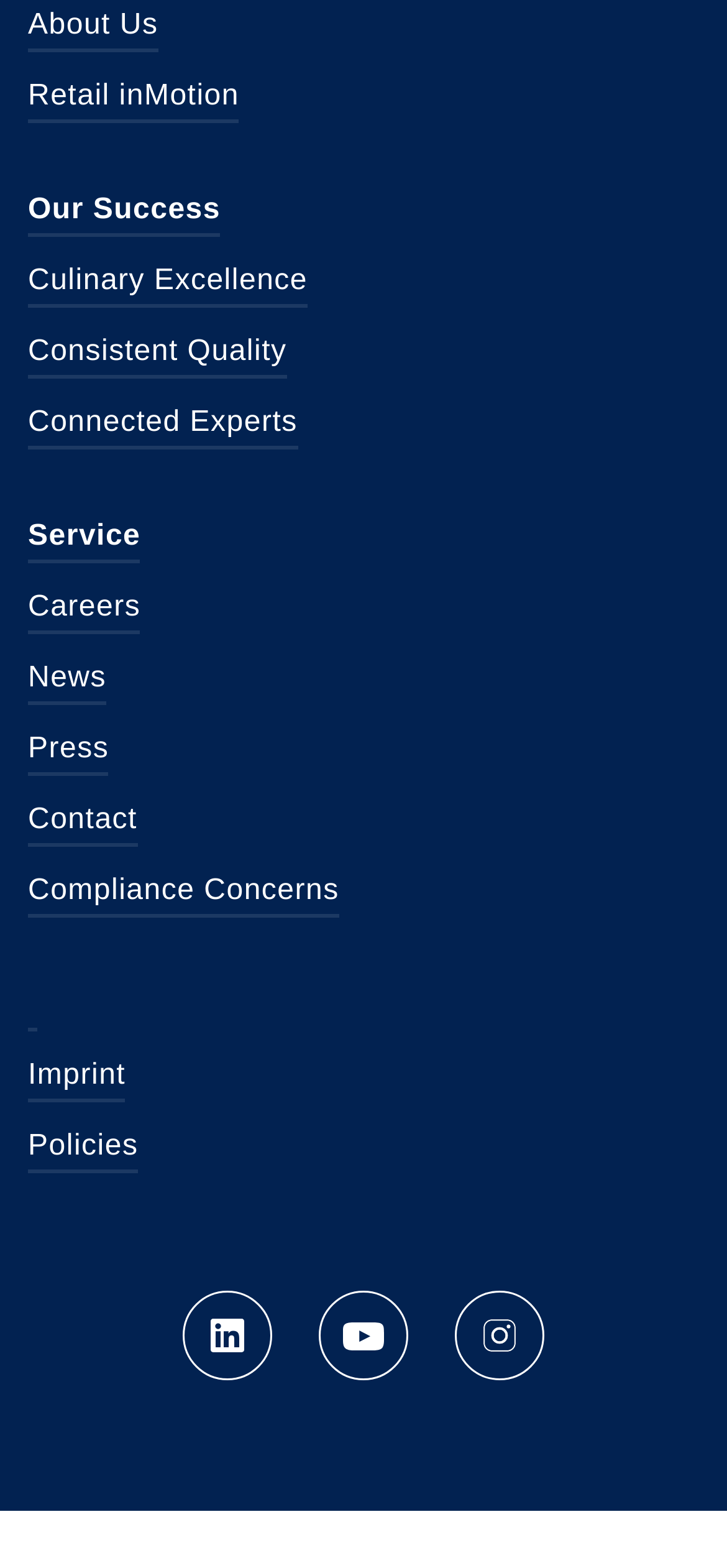Using the element description provided, determine the bounding box coordinates in the format (top-left x, top-left y, bottom-right x, bottom-right y). Ensure that all values are floating point numbers between 0 and 1. Element description: Policies

[0.038, 0.715, 0.19, 0.748]